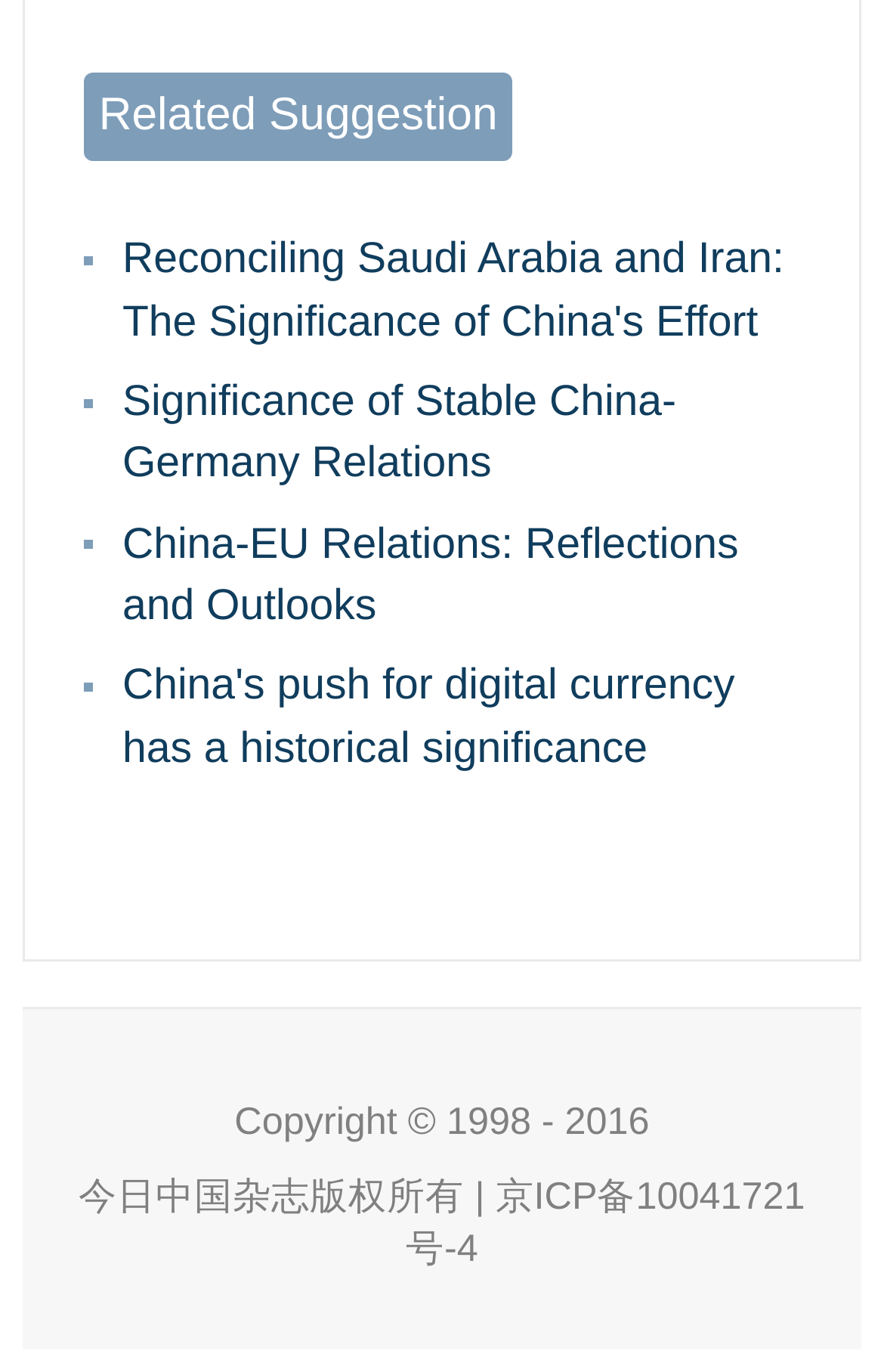What is the copyright year range?
Based on the visual, give a brief answer using one word or a short phrase.

1998 - 2016